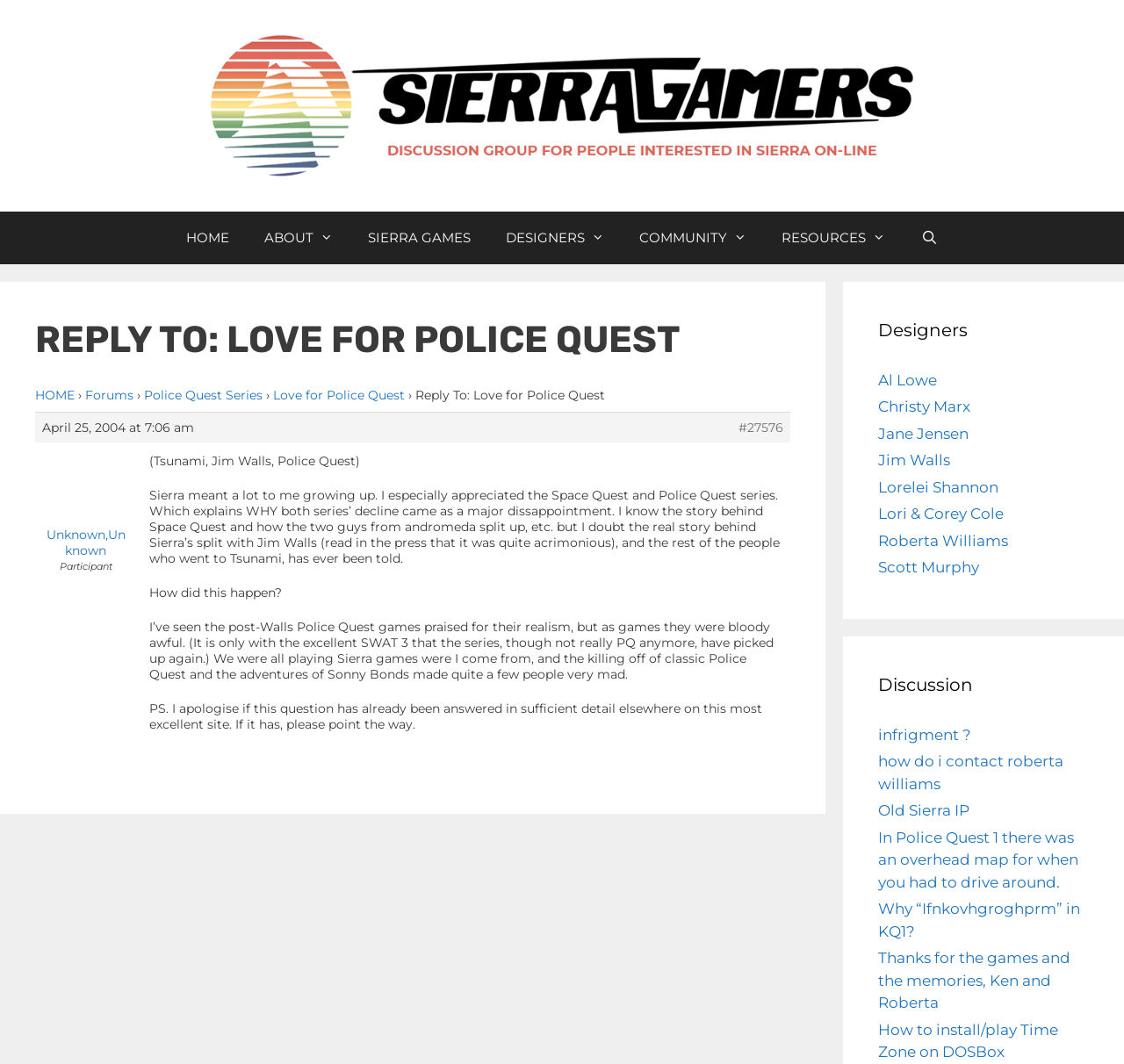Find the bounding box coordinates of the element to click in order to complete this instruction: "Check the discussion topic 'In Police Quest 1 there was an overhead map for when you had to drive around'". The bounding box coordinates must be four float numbers between 0 and 1, denoted as [left, top, right, bottom].

[0.781, 0.779, 0.959, 0.837]